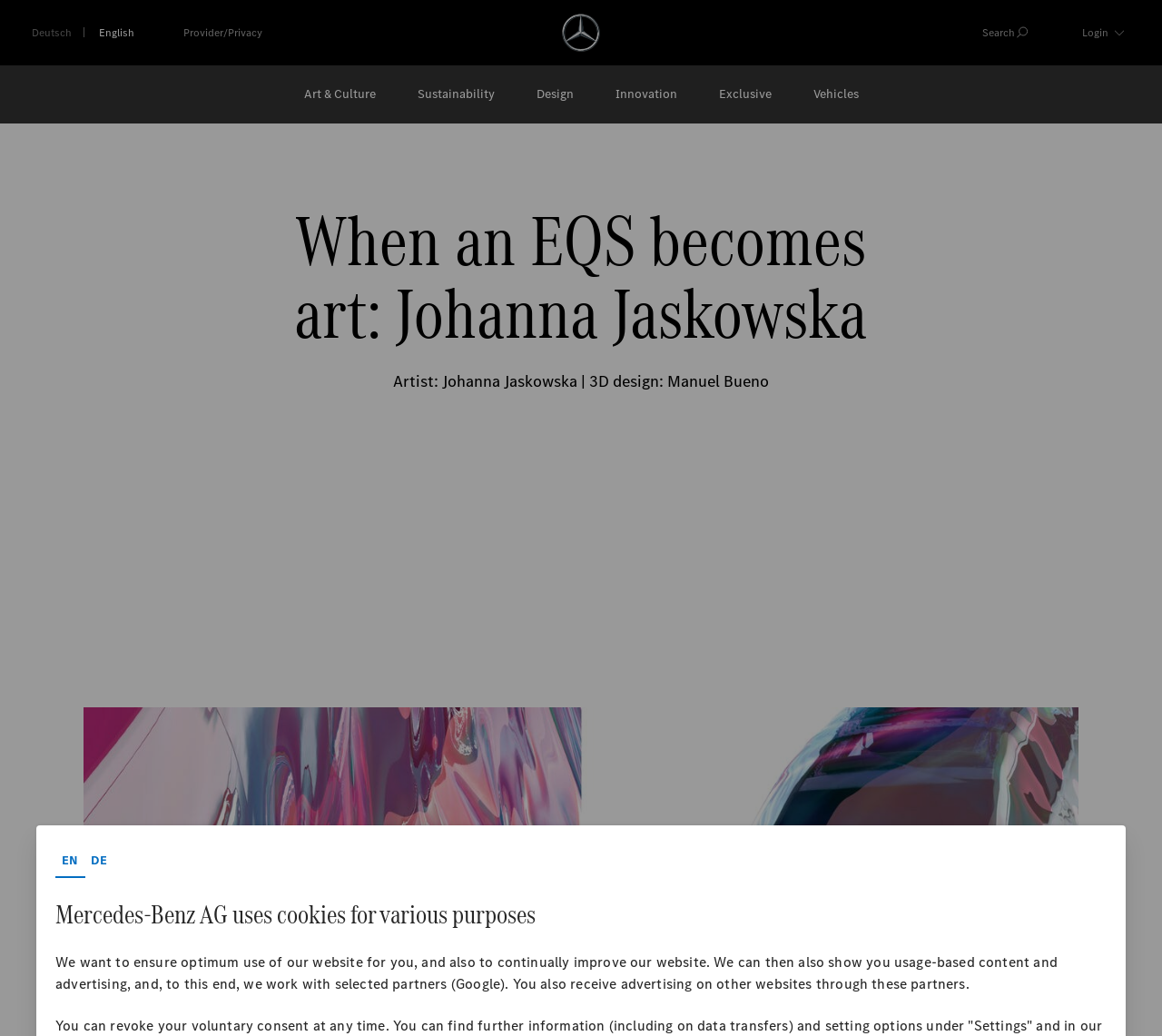Can you pinpoint the bounding box coordinates for the clickable element required for this instruction: "Login to the website"? The coordinates should be four float numbers between 0 and 1, i.e., [left, top, right, bottom].

[0.928, 0.021, 0.973, 0.042]